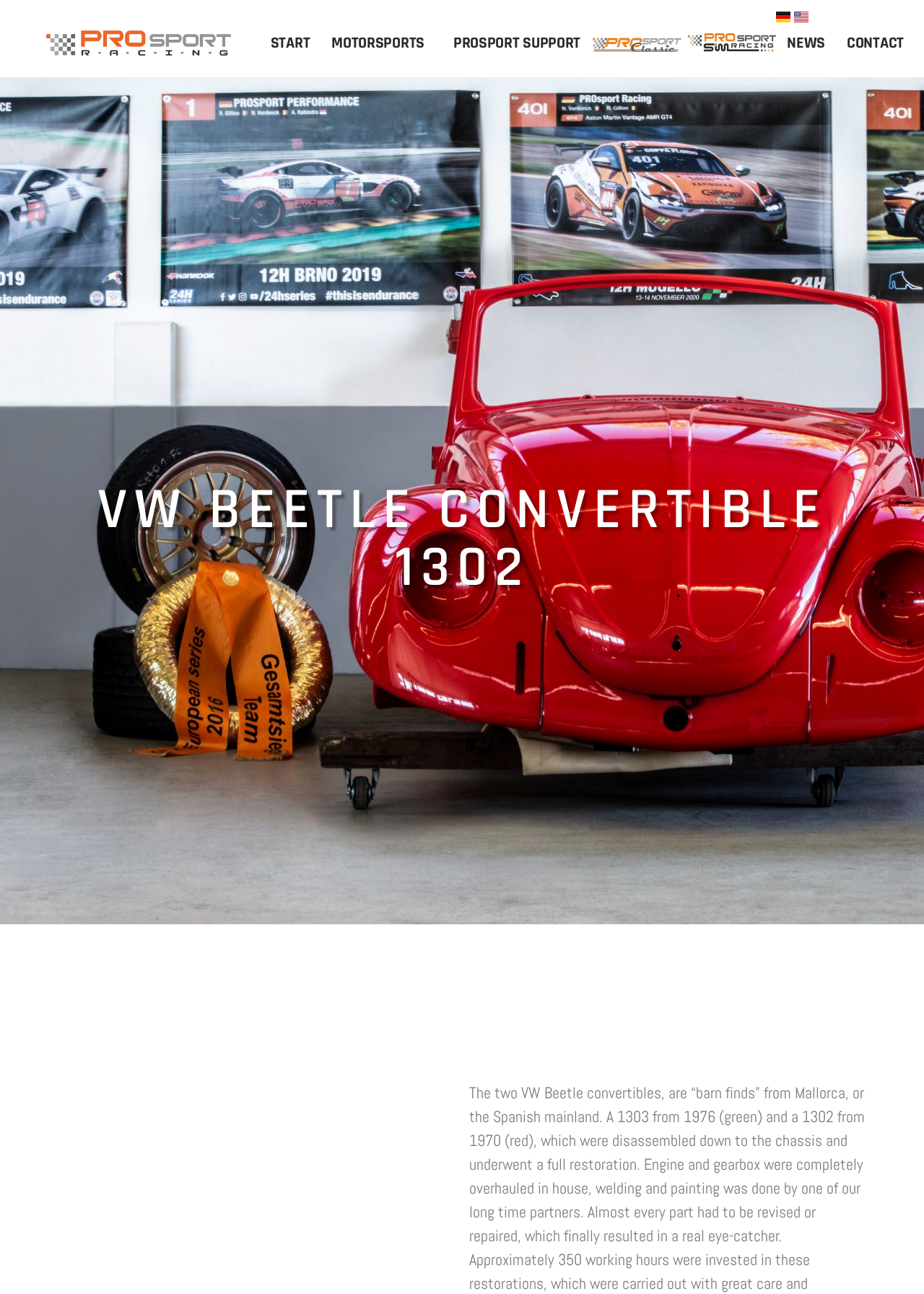How many links are in the main menu?
From the image, respond using a single word or phrase.

5